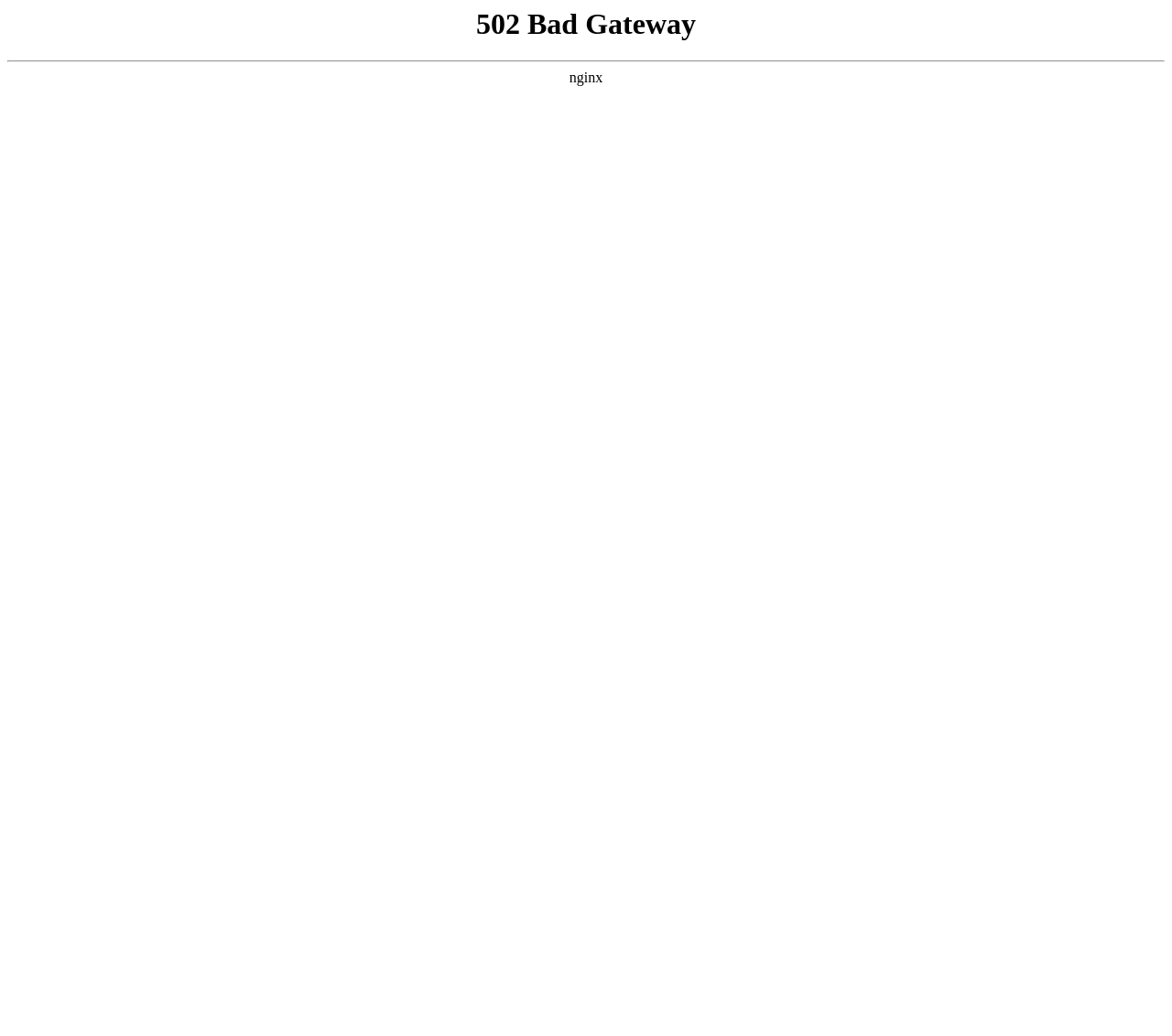Extract the text of the main heading from the webpage.

502 Bad Gateway